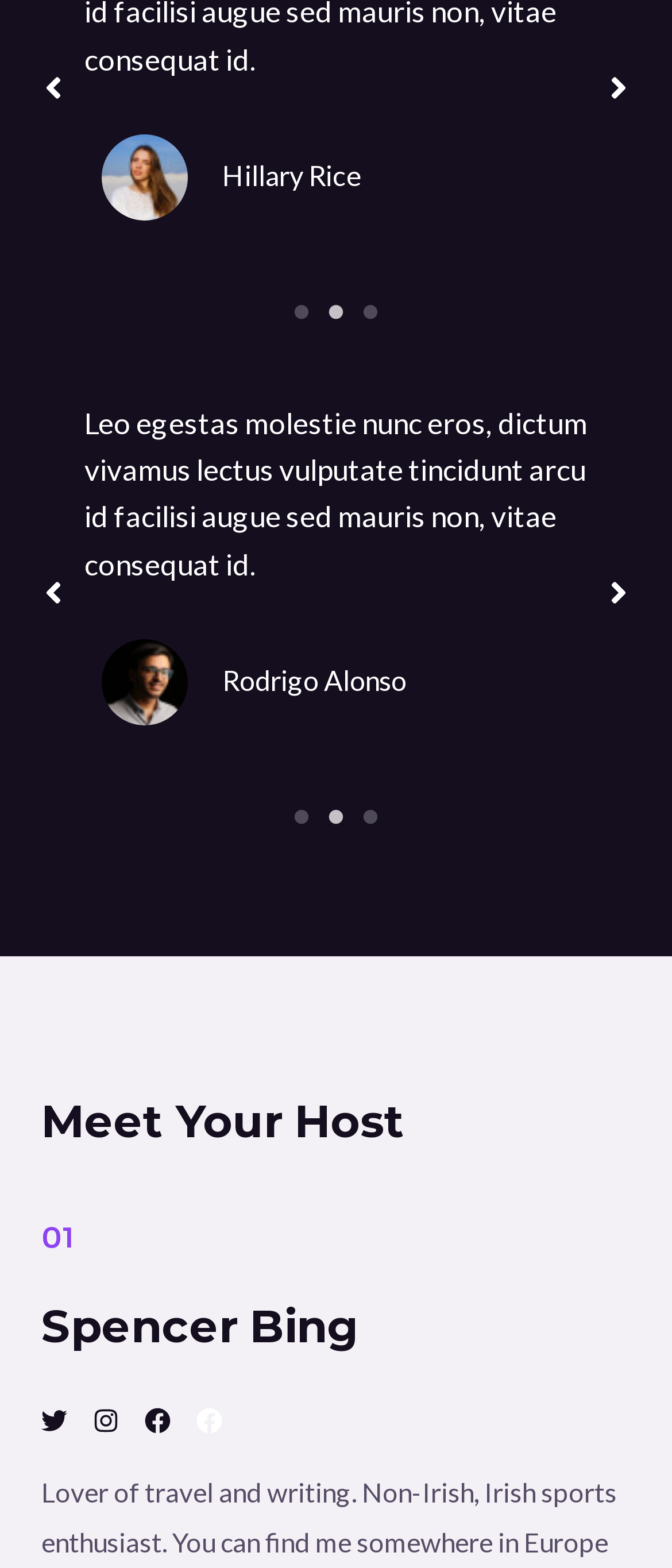Find the bounding box coordinates of the clickable area that will achieve the following instruction: "Click the 'Next' button".

[0.877, 0.359, 0.964, 0.396]